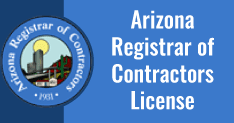Answer the question briefly using a single word or phrase: 
What does the inclusion of 'Licensed' suggest?

Compliance with local regulations